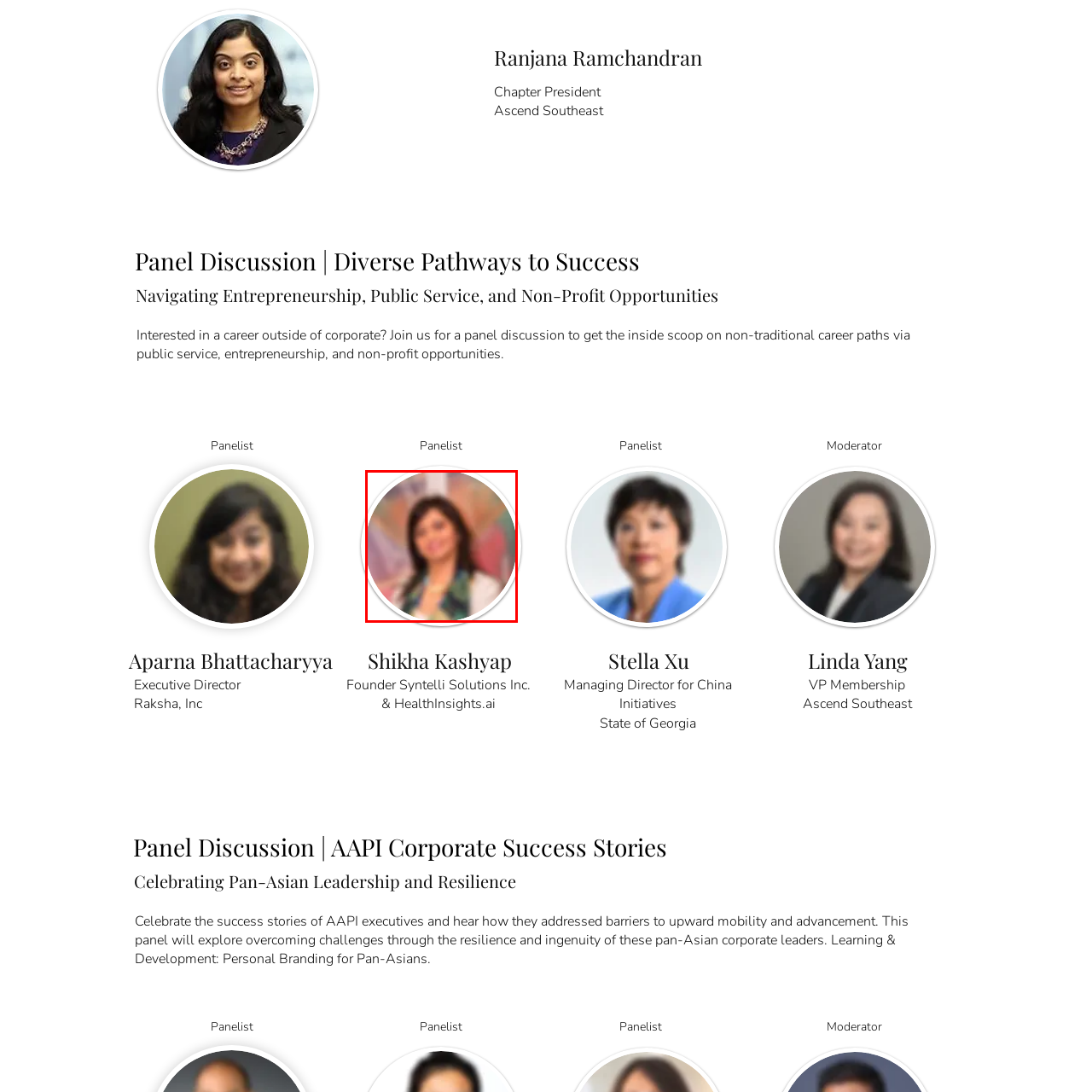What is Shikha Kashyap's profession?
View the image contained within the red box and provide a one-word or short-phrase answer to the question.

Founder of Syntelli Solutions Inc. and HealthInsights.ai